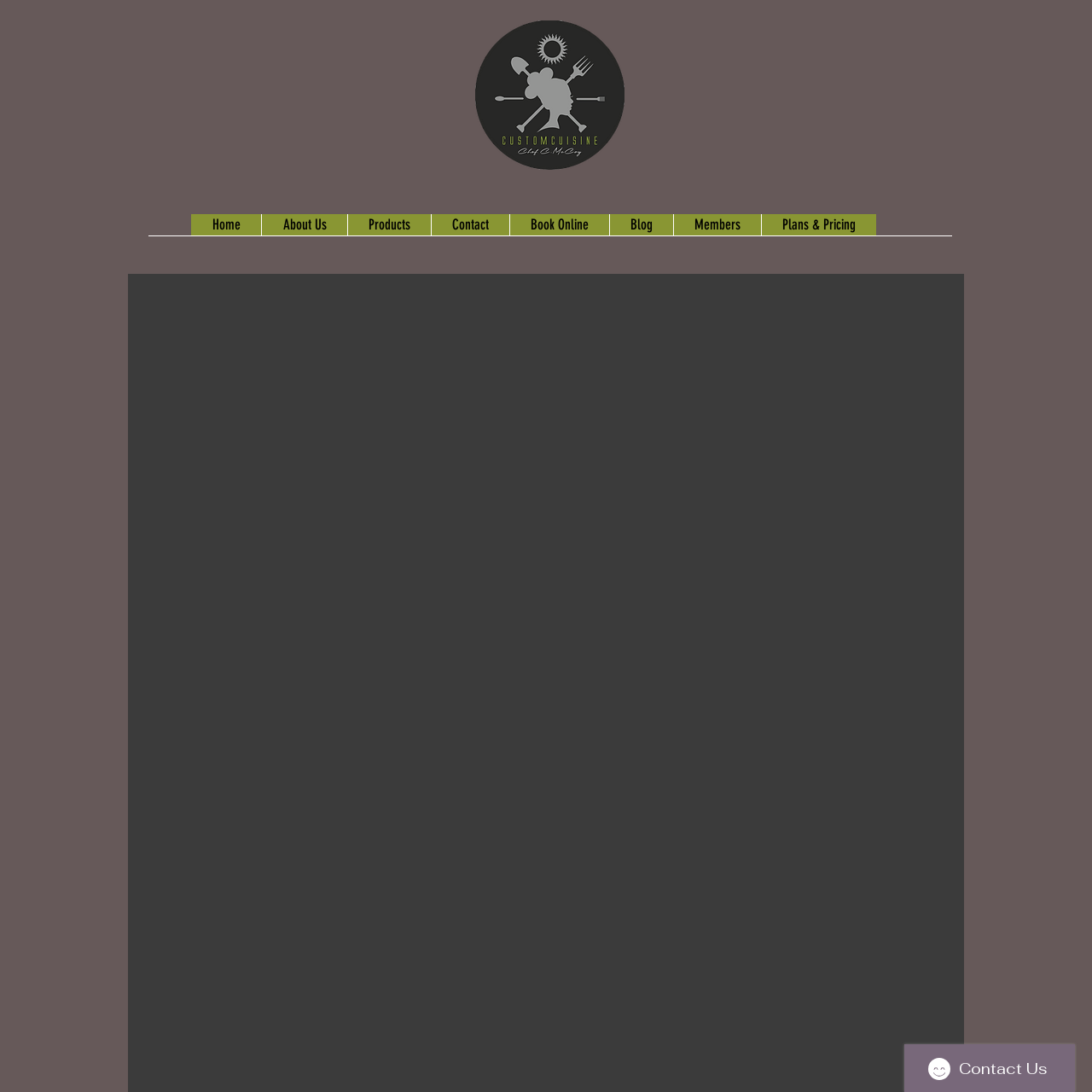Can you specify the bounding box coordinates for the region that should be clicked to fulfill this instruction: "Open the Blog page".

[0.558, 0.196, 0.616, 0.216]